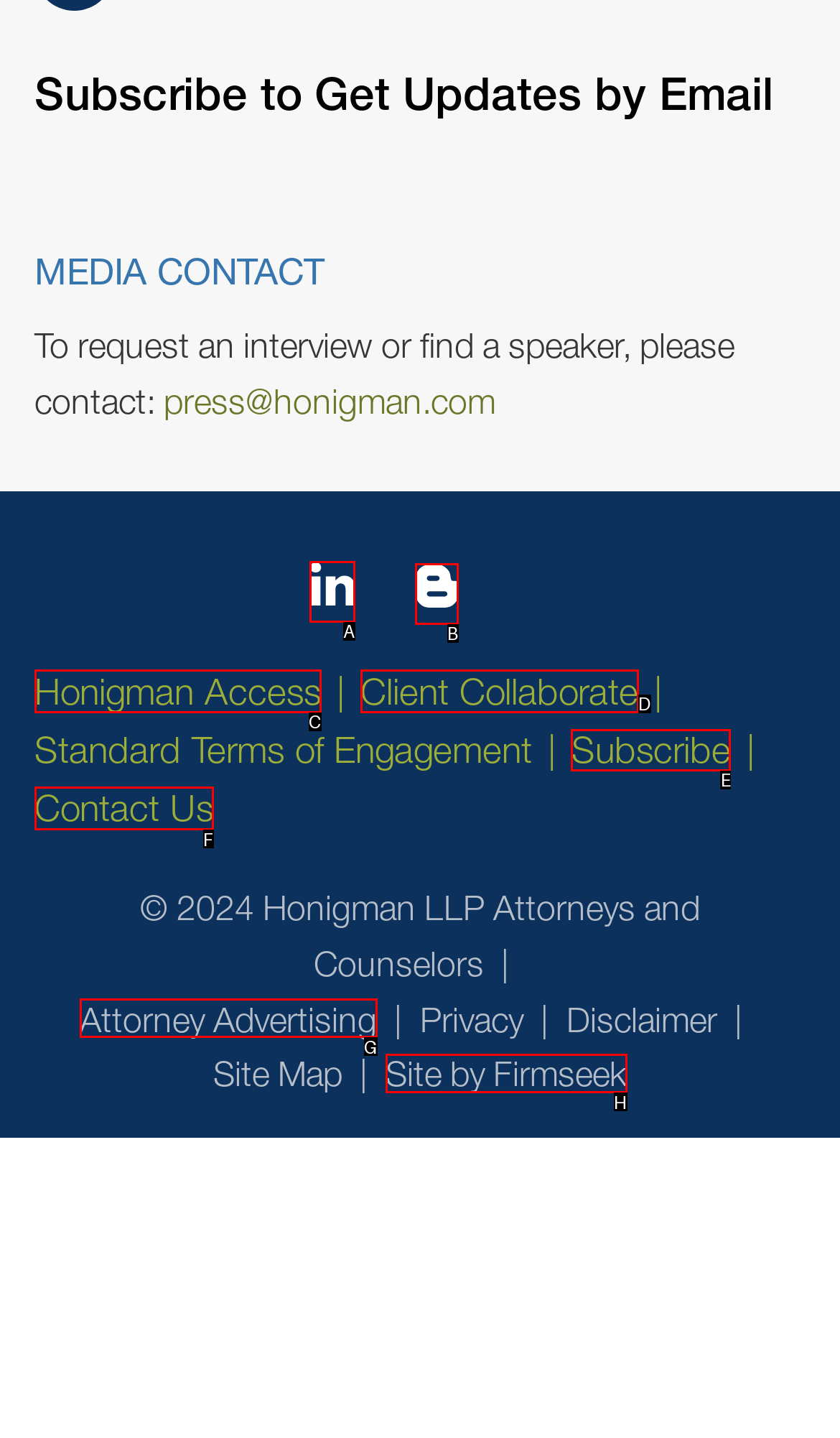Point out the letter of the HTML element you should click on to execute the task: Subscribe to the newsletter
Reply with the letter from the given options.

E